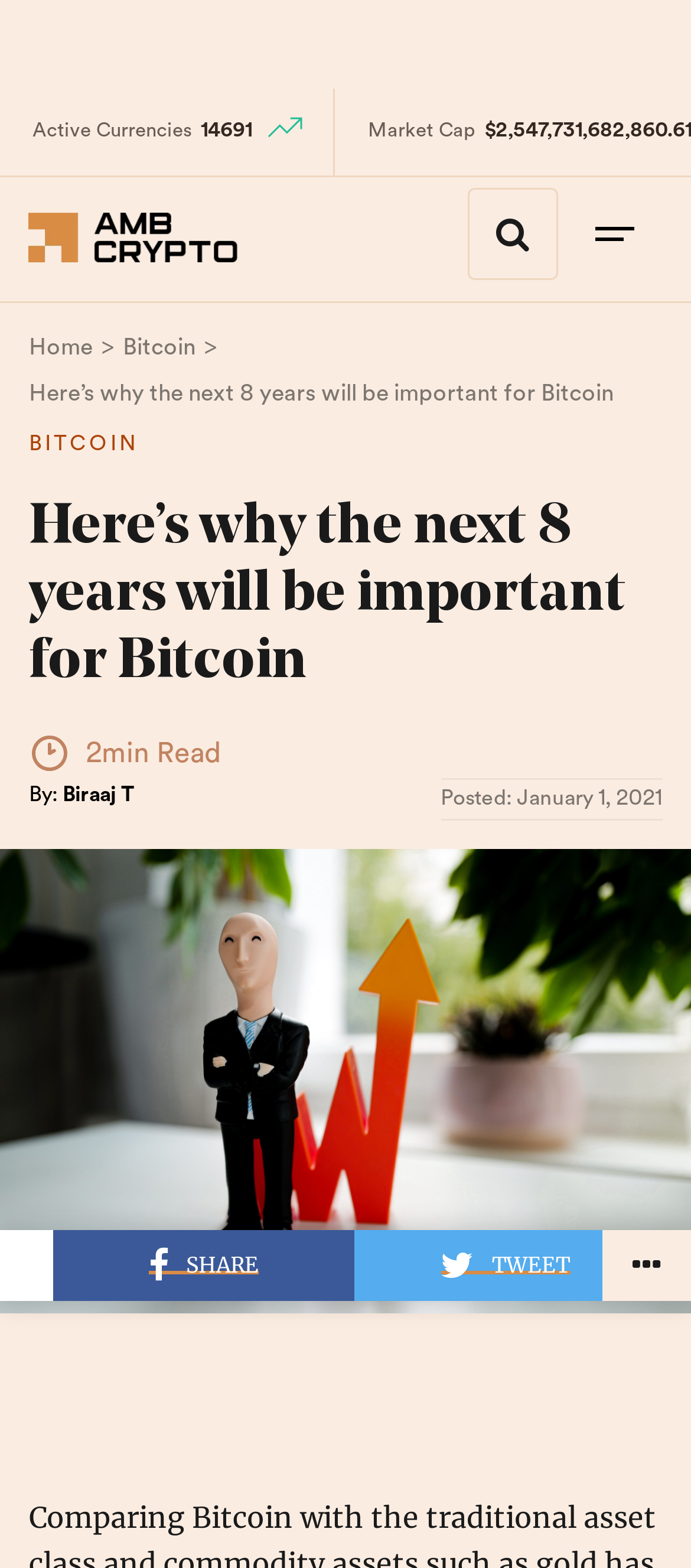Describe all significant elements and features of the webpage.

This webpage appears to be an article about Bitcoin, with a focus on its performance over the past year. At the top of the page, there is a heading that reads "Here's why the next 8 years will be important for Bitcoin". Below this heading, there is a navigation breadcrumb trail that includes links to "Home" and "Bitcoin".

To the left of the navigation breadcrumb, there is an image, and above it, there are two lines of text: "Active Currencies" and "14691", which may indicate the number of active currencies. Next to these lines of text, there is a small image.

On the right side of the page, there is a section that displays market cap information, with a heading that reads "Market Cap". Below this heading, there is a larger image that takes up most of the width of the page.

Further down the page, there is a section that appears to be the main article content. The article has a 2-minute read time, and was posted on January 1, 2021. The author of the article is Biraaj T. There is also a timestamp indicating when the article was posted.

At the bottom of the page, there are social media sharing links, including options to share on Facebook and Twitter. These links are accompanied by small icons and the text "SHARE" and "TWEET", respectively.